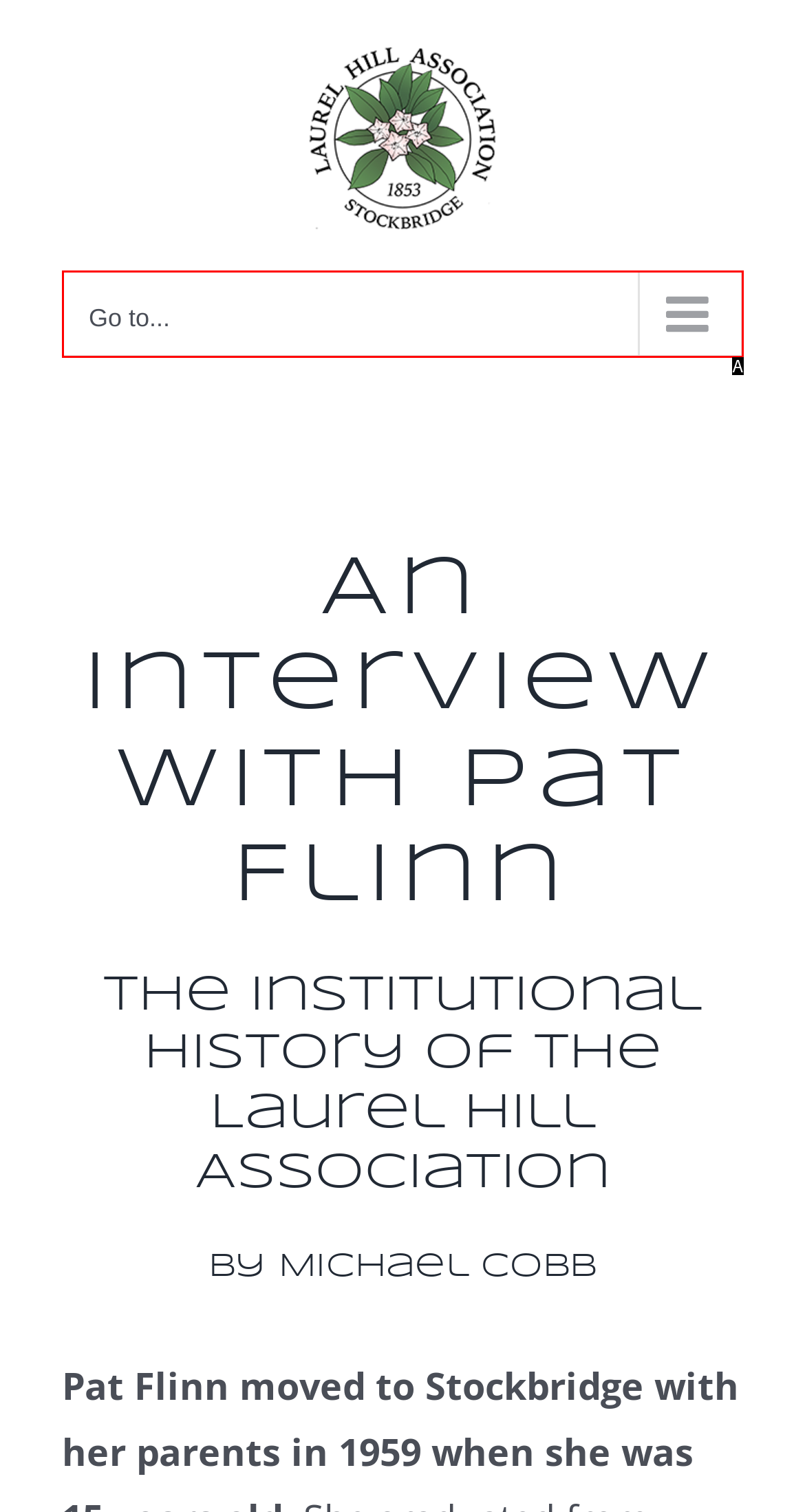Identify the letter that best matches this UI element description: Go to...
Answer with the letter from the given options.

A